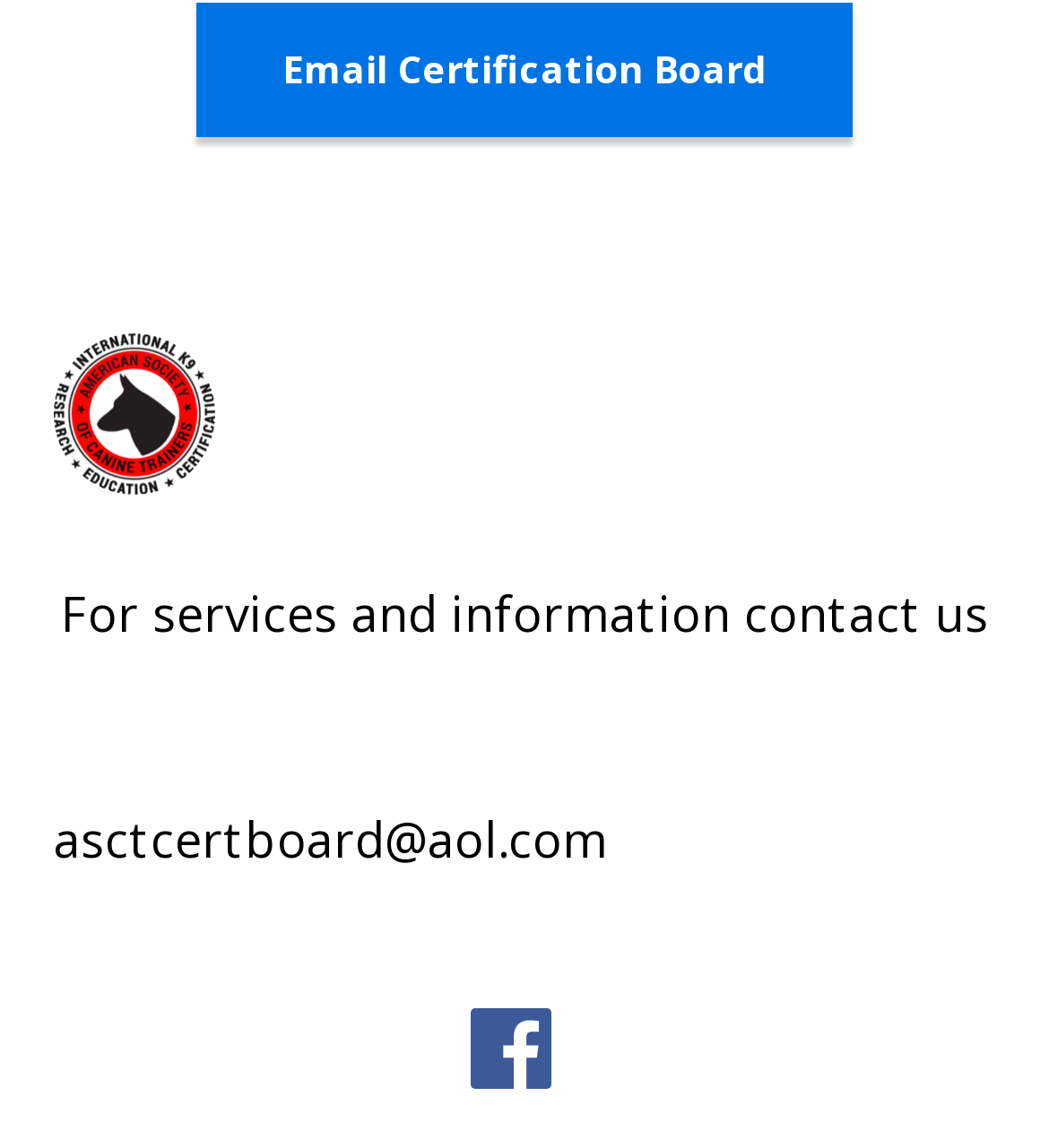Please give a one-word or short phrase response to the following question: 
What is the logo of the certification board?

An image